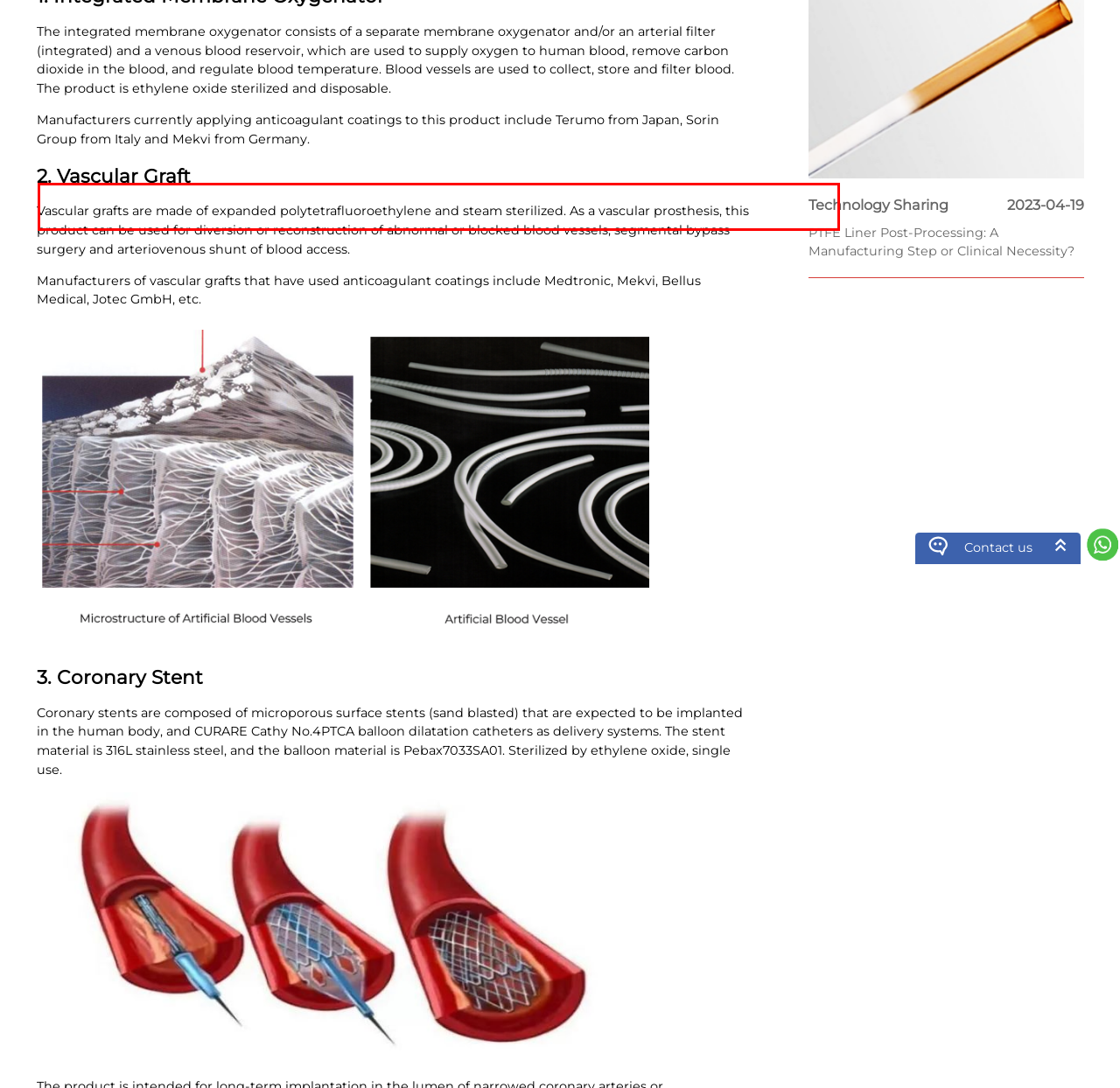Using the provided webpage screenshot, identify and read the text within the red rectangle bounding box.

Manufacturers currently applying anticoagulant coatings to this product include Terumo from Japan, Sorin Group from Italy and Mekvi from Germany.